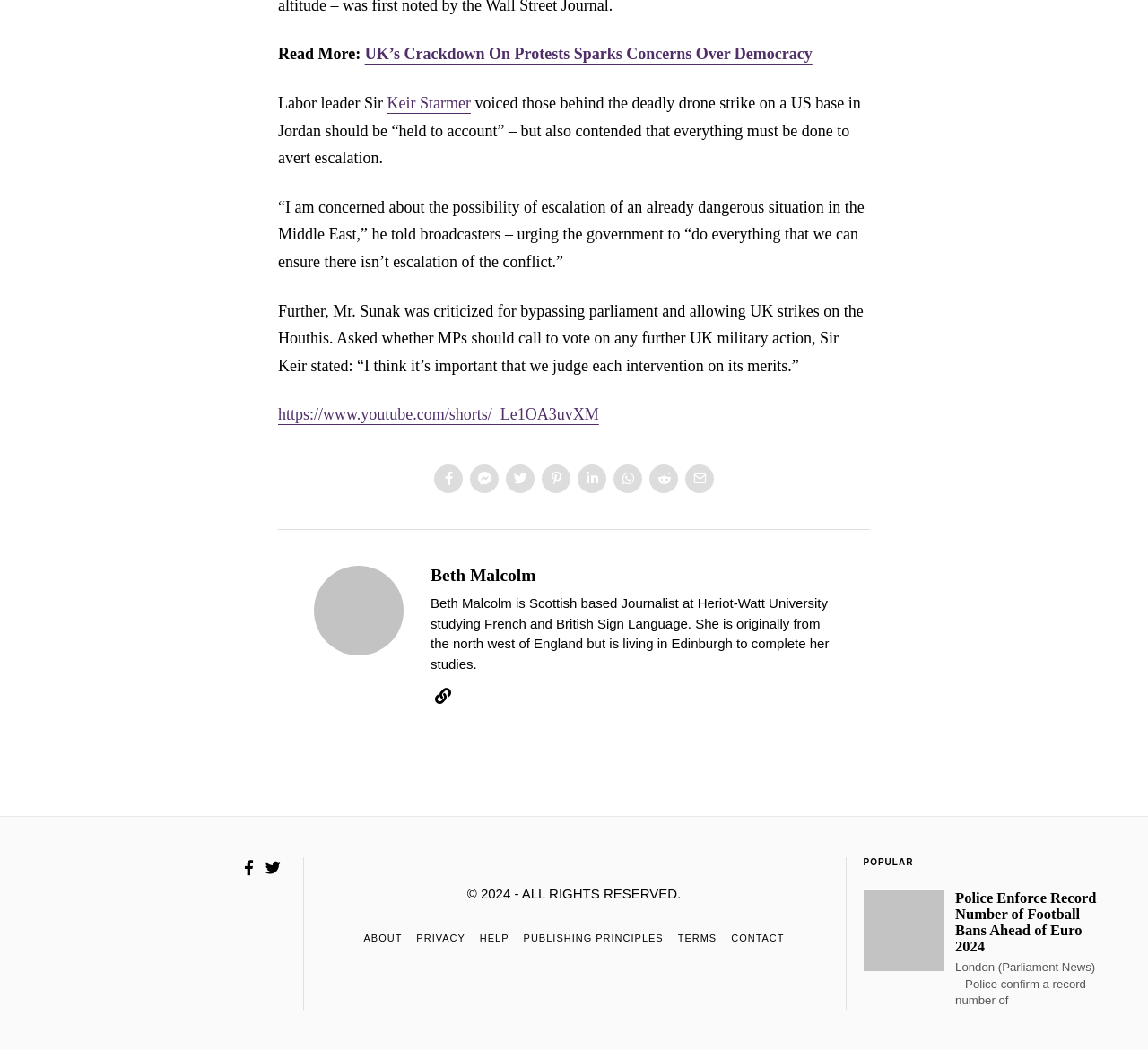Find the bounding box coordinates for the area you need to click to carry out the instruction: "Go to the ABOUT page". The coordinates should be four float numbers between 0 and 1, indicated as [left, top, right, bottom].

[0.317, 0.887, 0.35, 0.901]